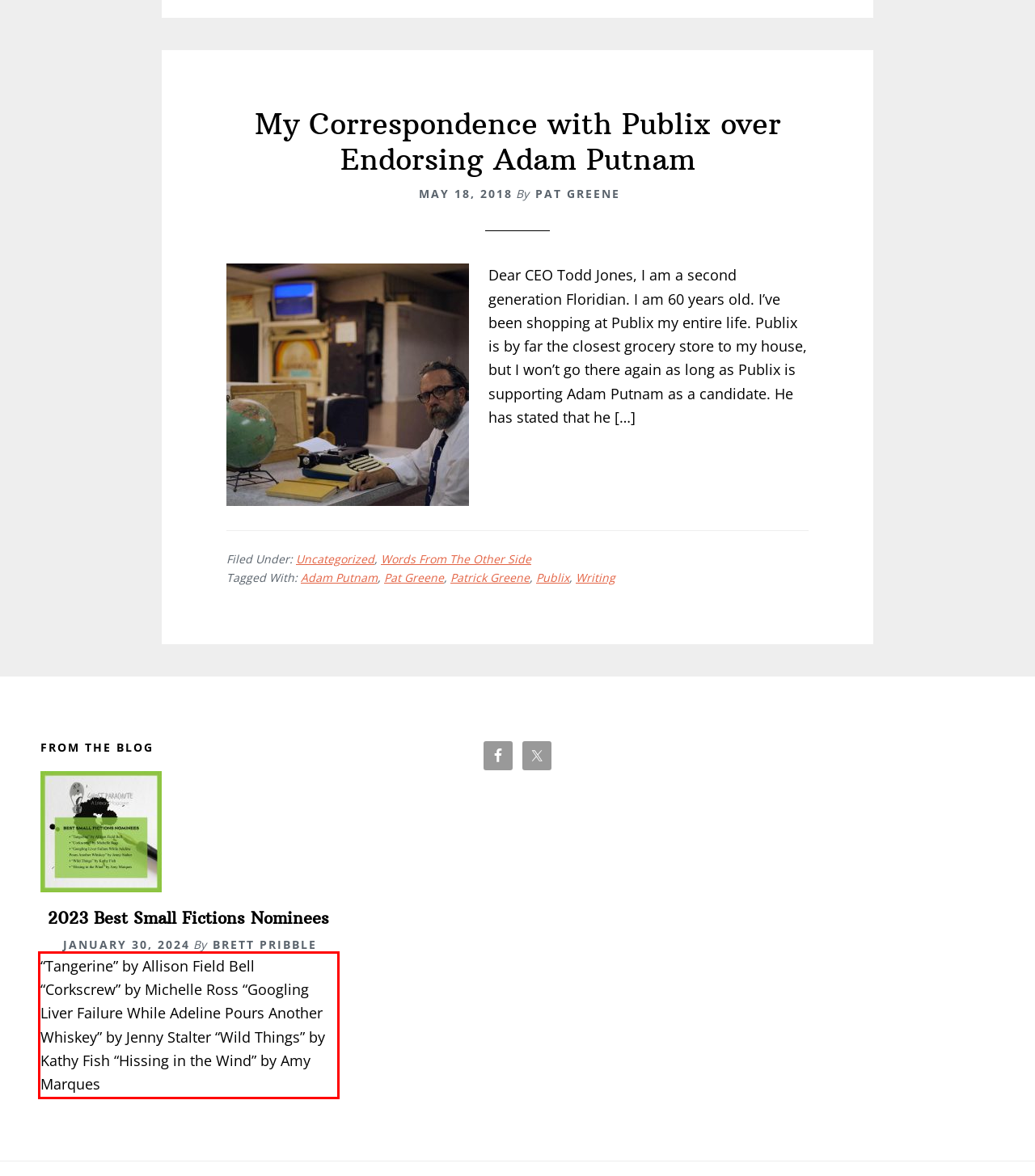Locate the red bounding box in the provided webpage screenshot and use OCR to determine the text content inside it.

“Tangerine” by Allison Field Bell “Corkscrew” by Michelle Ross “Googling Liver Failure While Adeline Pours Another Whiskey” by Jenny Stalter “Wild Things” by Kathy Fish “Hissing in the Wind” by Amy Marques